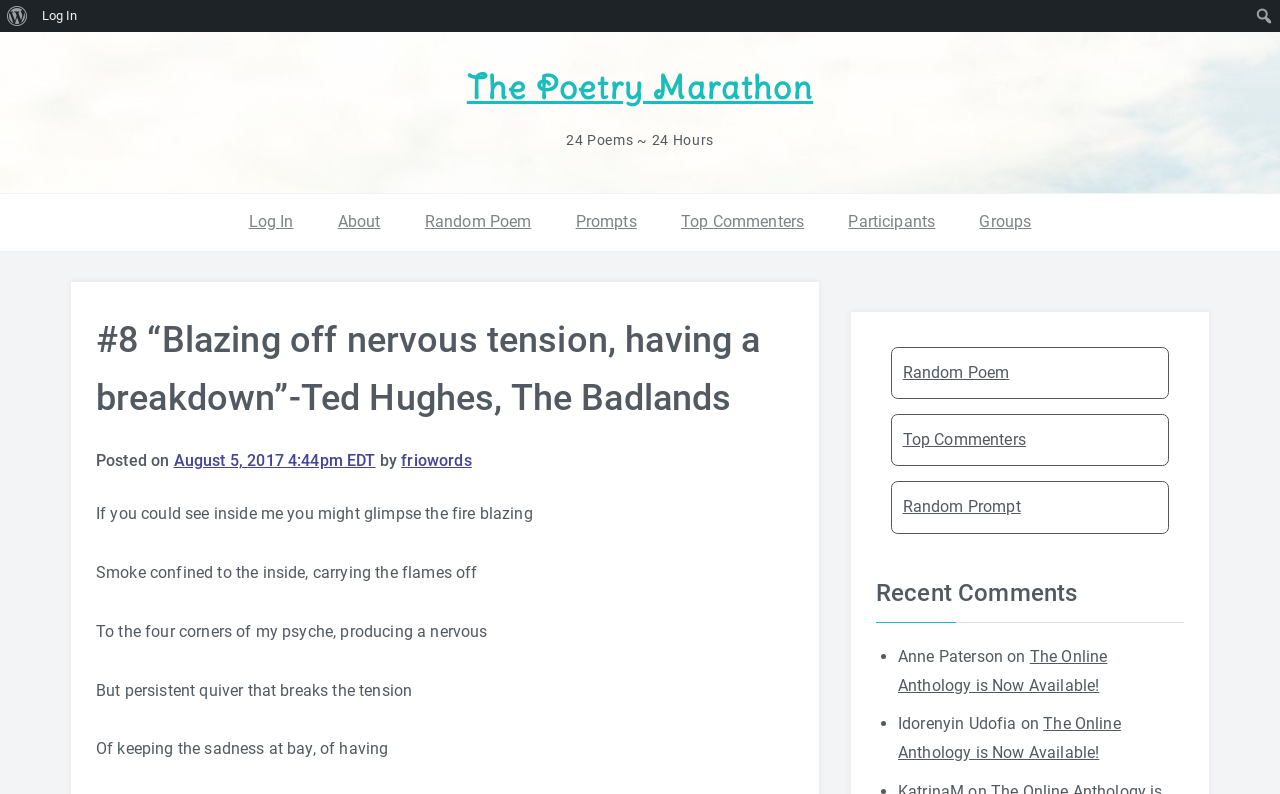Locate the bounding box coordinates of the area to click to fulfill this instruction: "Click on the 'Log In' link". The bounding box should be presented as four float numbers between 0 and 1, in the order [left, top, right, bottom].

[0.179, 0.245, 0.245, 0.316]